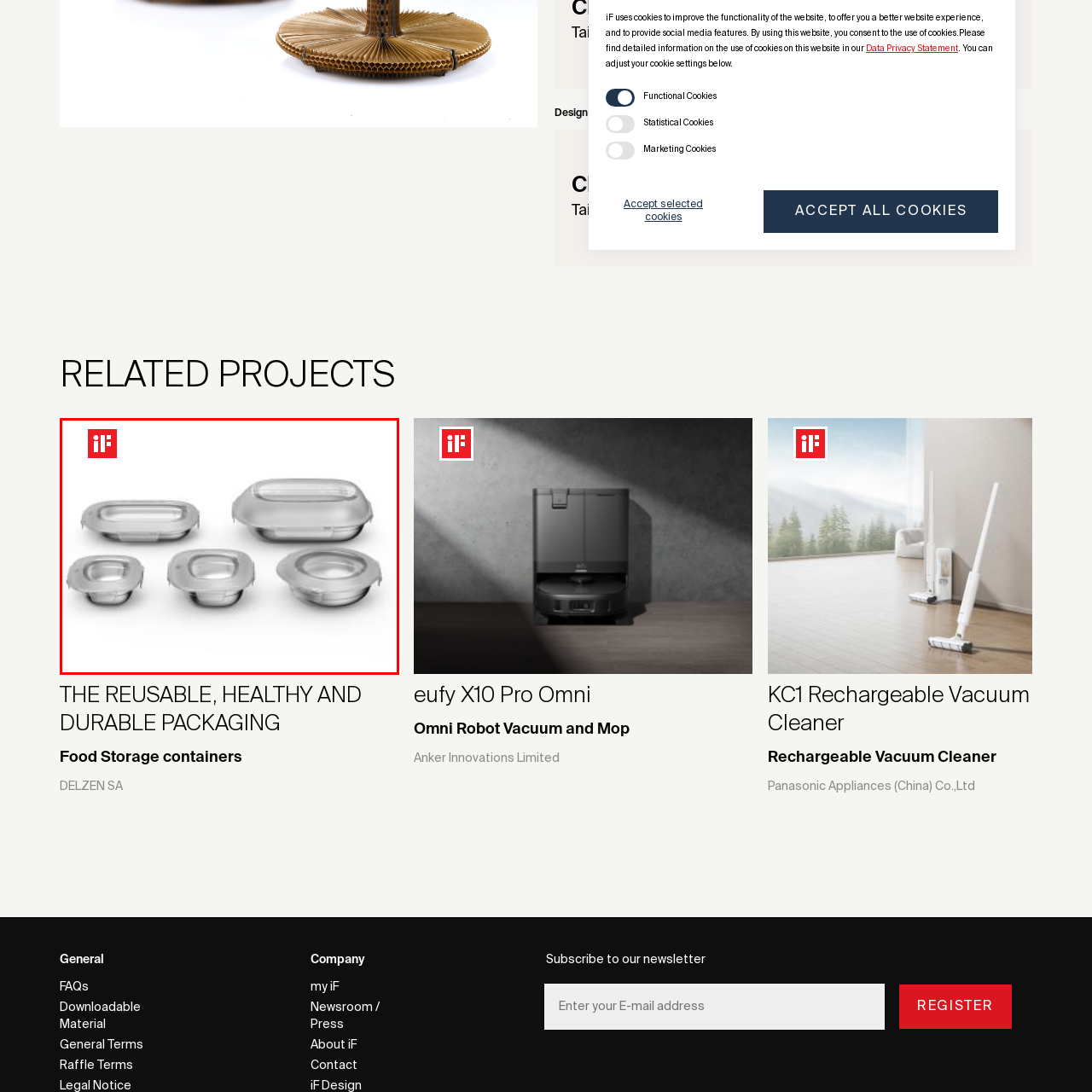Focus on the section encased in the red border, What award is associated with the product? Give your response as a single word or phrase.

iF design award